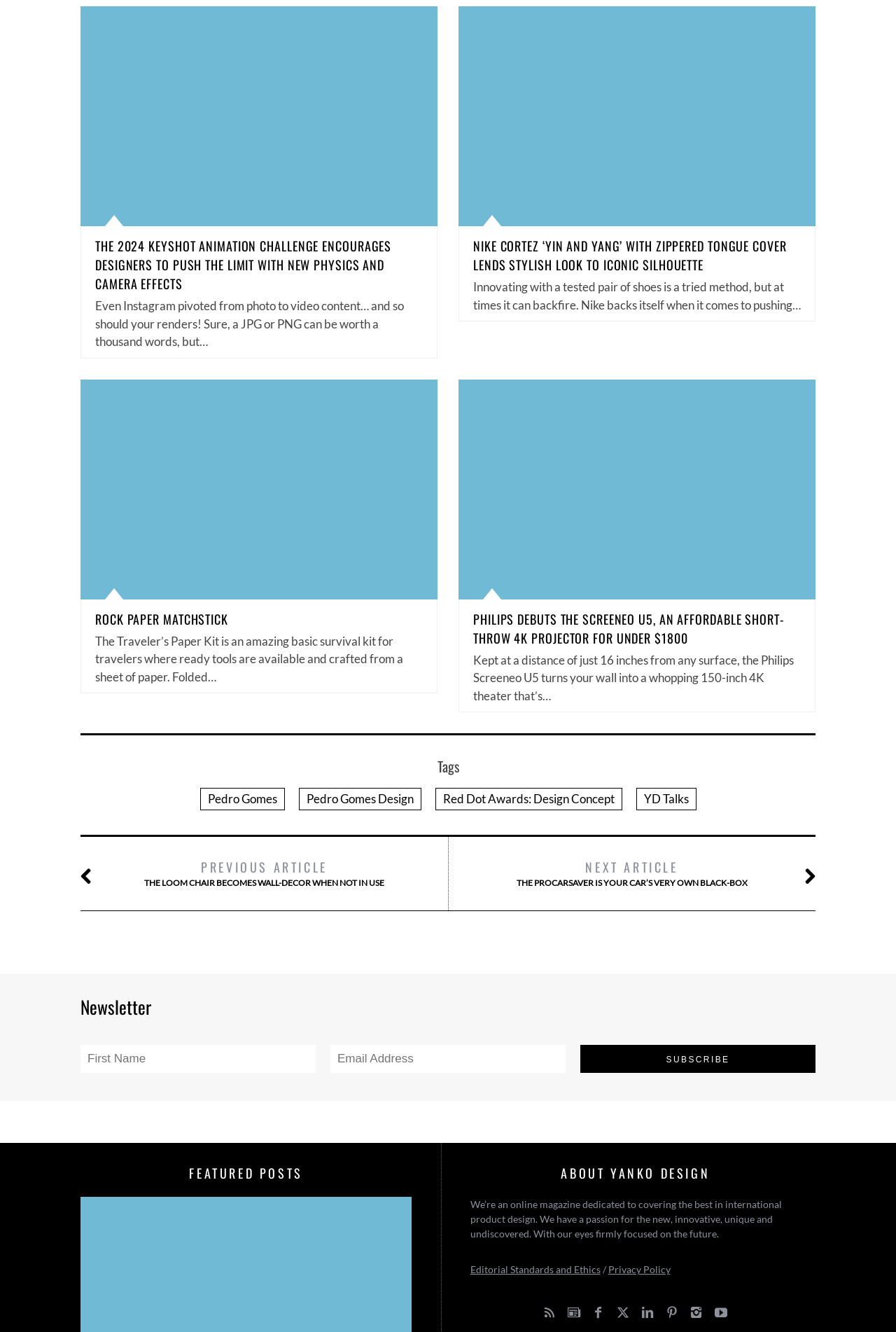Provide a short answer using a single word or phrase for the following question: 
What is the purpose of the newsletter section?

To subscribe to the newsletter